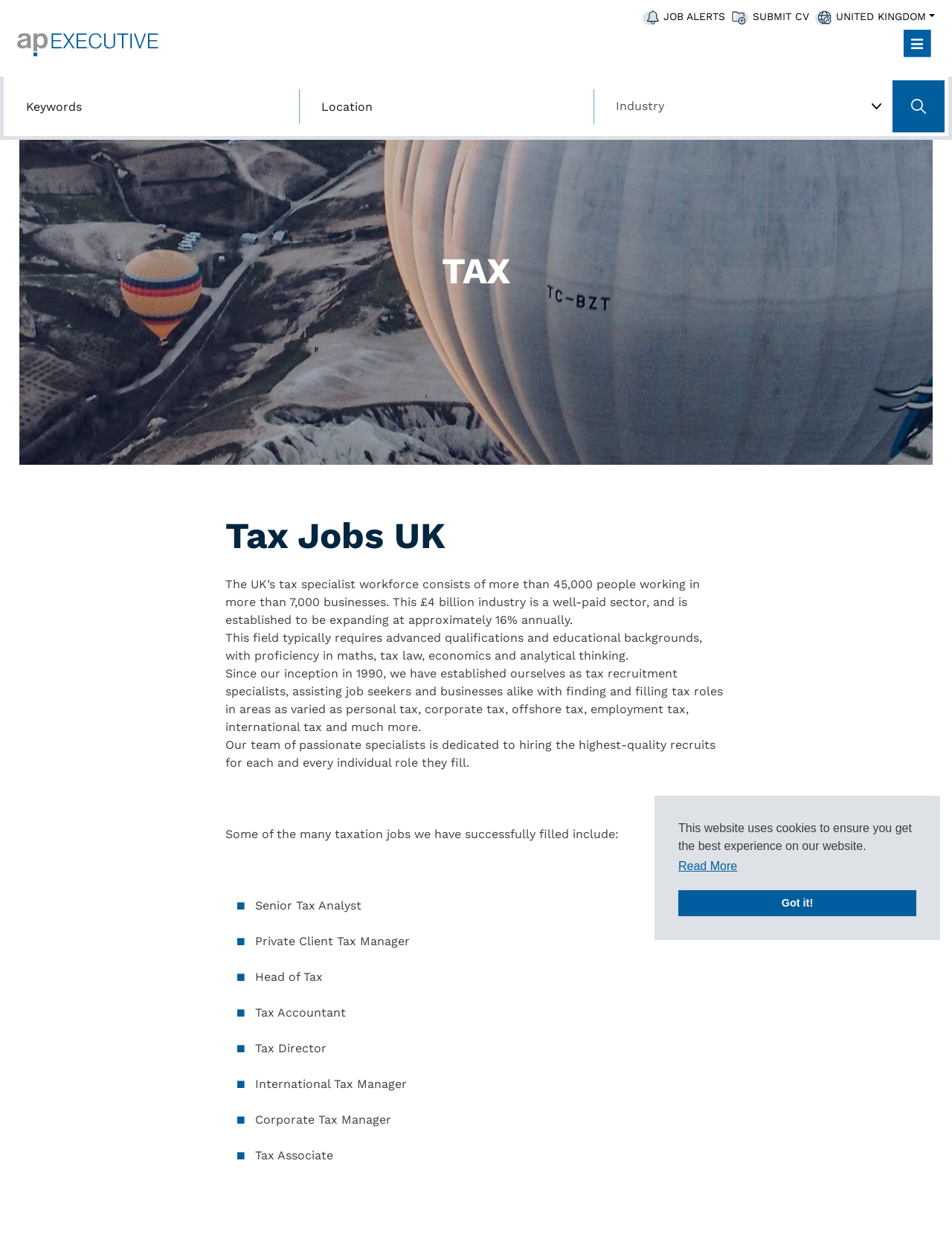What is the function of the 'Search Jobs' button?
Please ensure your answer to the question is detailed and covers all necessary aspects.

The 'Search Jobs' button is likely used to search for job openings based on the search criteria entered by the user, such as job title, keyword, and location.